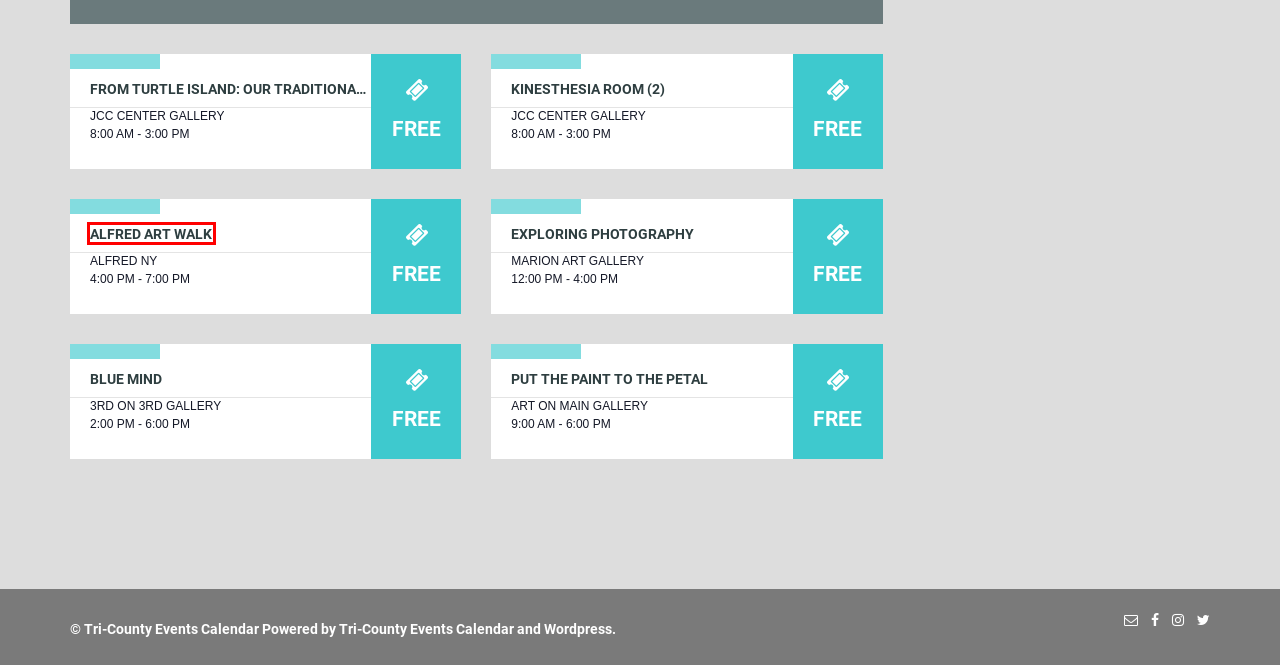Look at the screenshot of a webpage where a red rectangle bounding box is present. Choose the webpage description that best describes the new webpage after clicking the element inside the red bounding box. Here are the candidates:
A. Alfred Art Walk – Tri-County Events Calendar
B. Put the Paint to the Petal – Tri-County Events Calendar
C. Blue Mind – Tri-County Events Calendar
D. How to Add an Event – Tri-County Events Calendar
E. Kinesthesia Room (2) – Tri-County Events Calendar
F. Exploring Photography – Tri-County Events Calendar
G. Blog Tool, Publishing Platform, and CMS – WordPress.org
H. From Turtle Island: Our Traditional Expressions – Tri-County Events Calendar

A